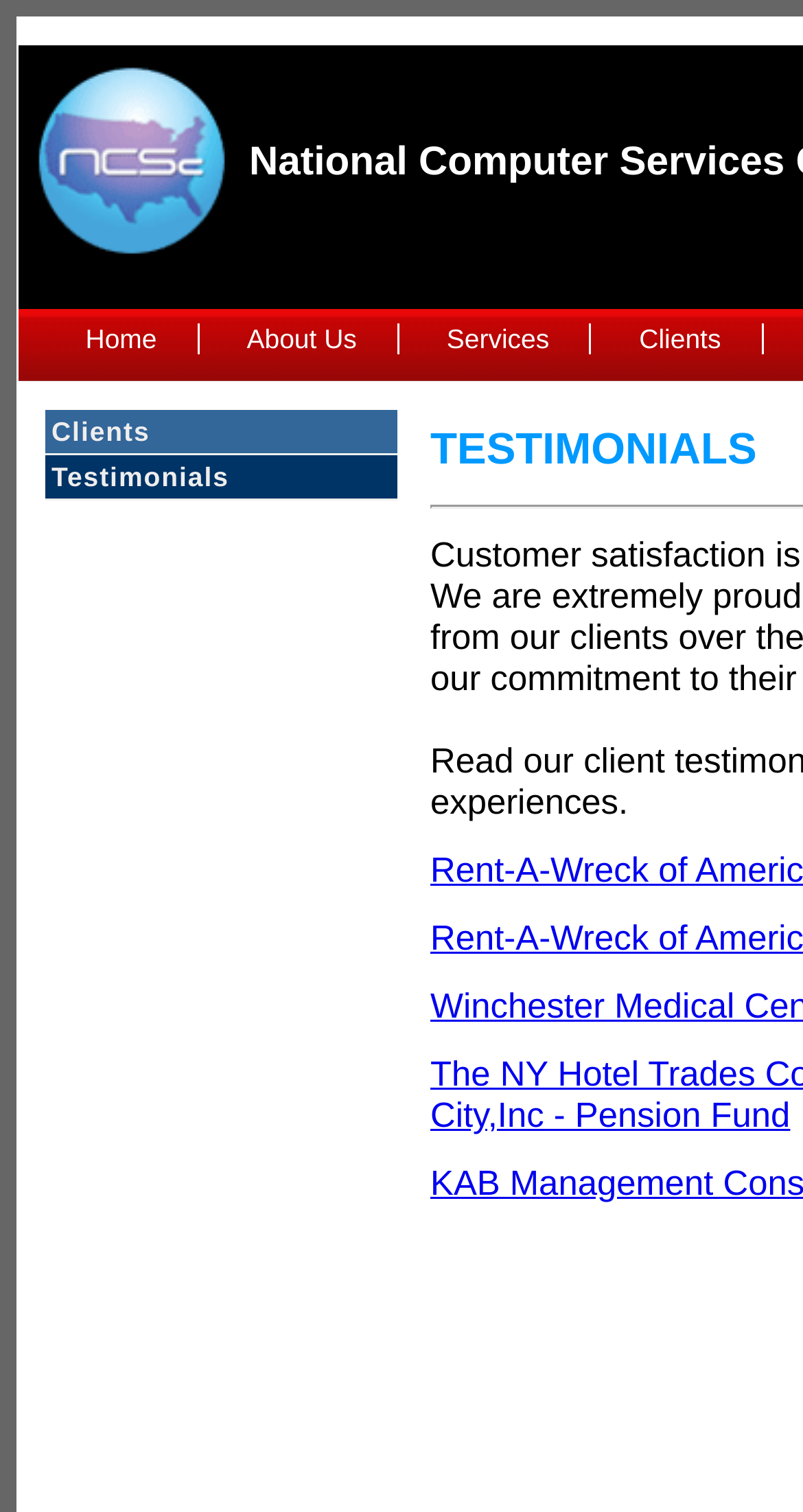Provide a single word or phrase answer to the question: 
What is the first link in the main navigation bar?

Home